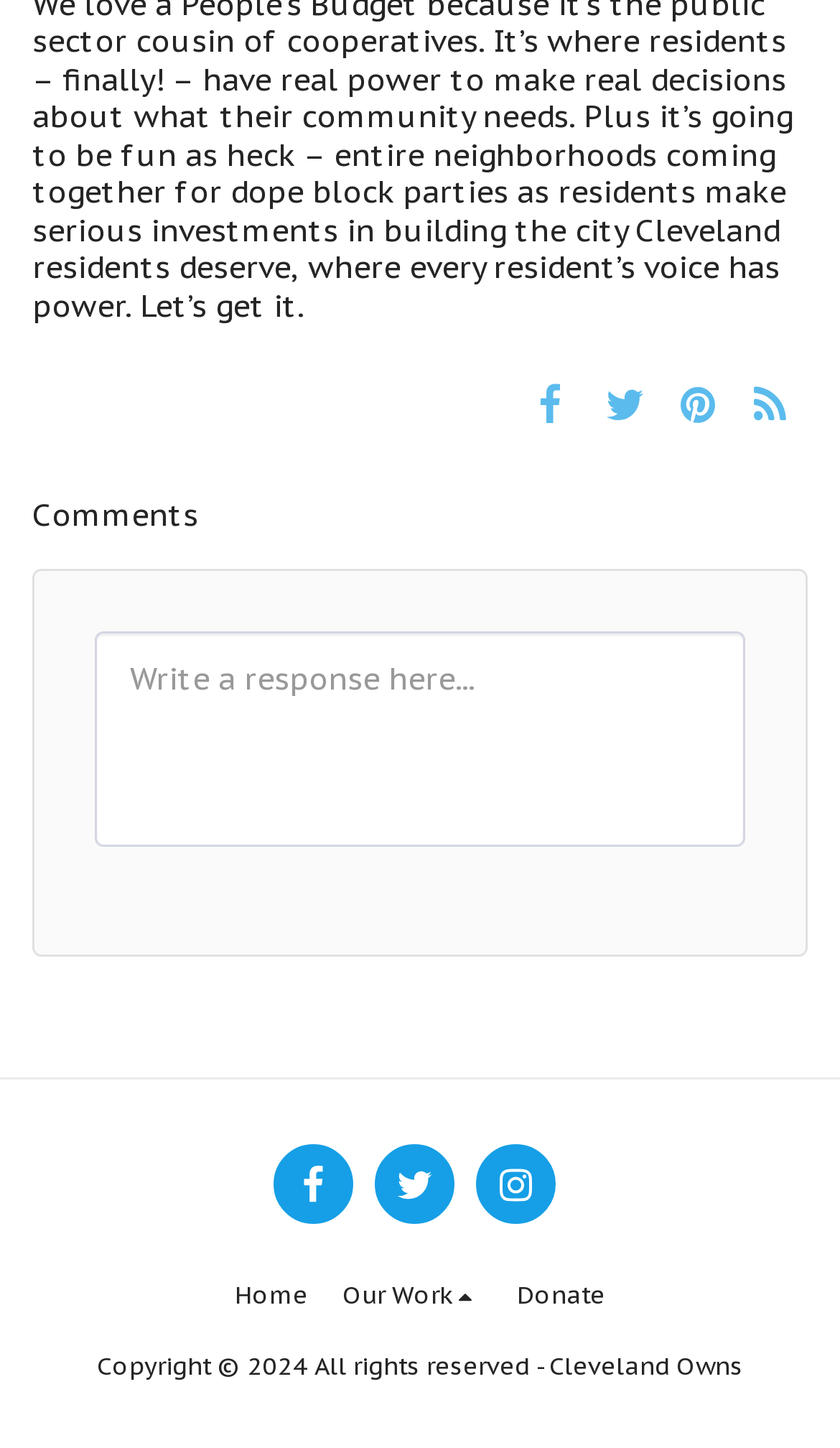Provide a thorough and detailed response to the question by examining the image: 
What is the name of the organization?

The static text 'Cleveland Owns' is located at the bottom of the webpage, and it is likely to be the name of the organization or the owner of the webpage.